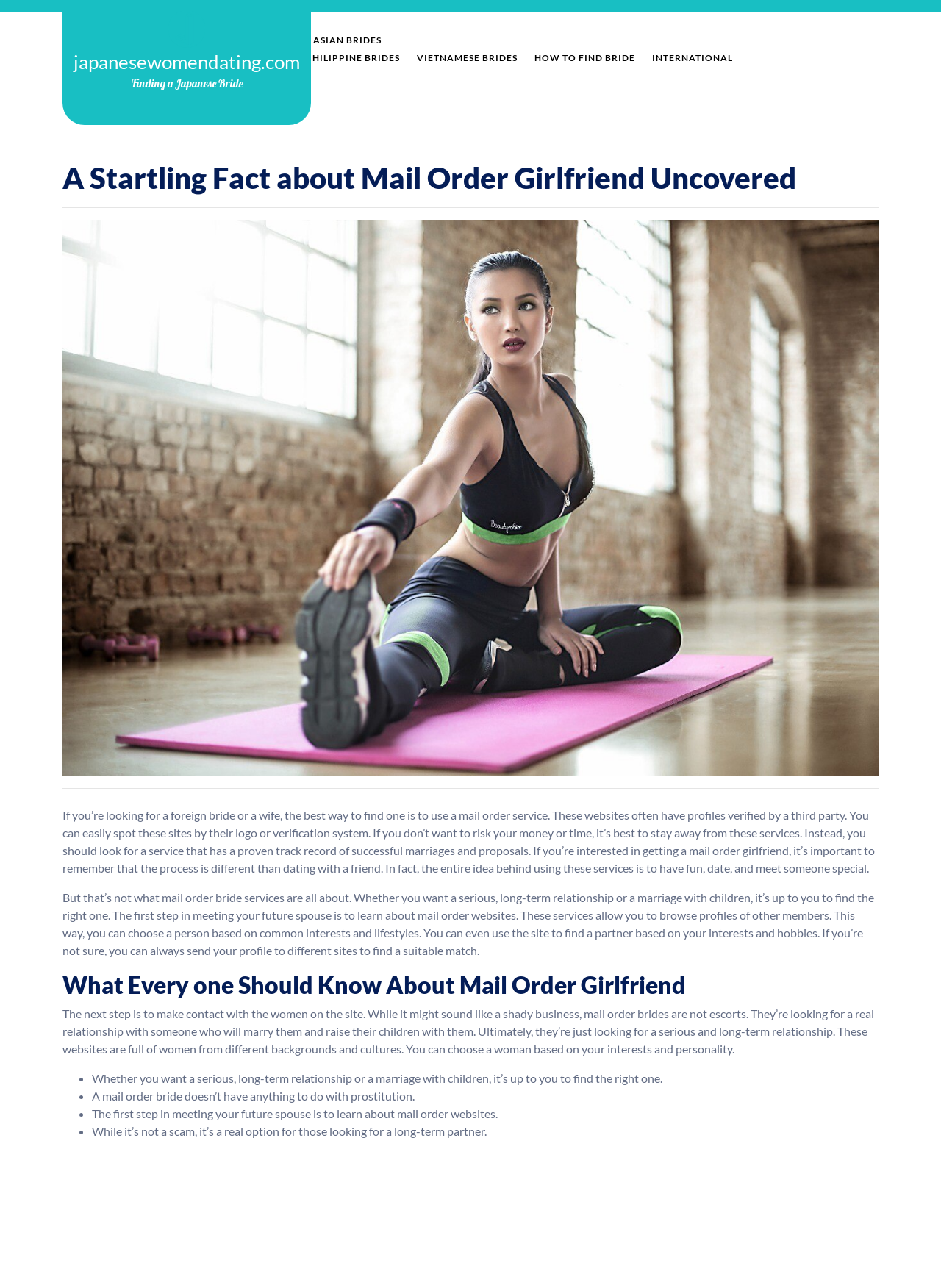Using the elements shown in the image, answer the question comprehensively: What kind of women can be found on mail order websites?

The webpage states that mail order websites are full of women from different backgrounds and cultures. This suggests that users can find women with diverse backgrounds and interests, increasing the chances of finding a compatible match.